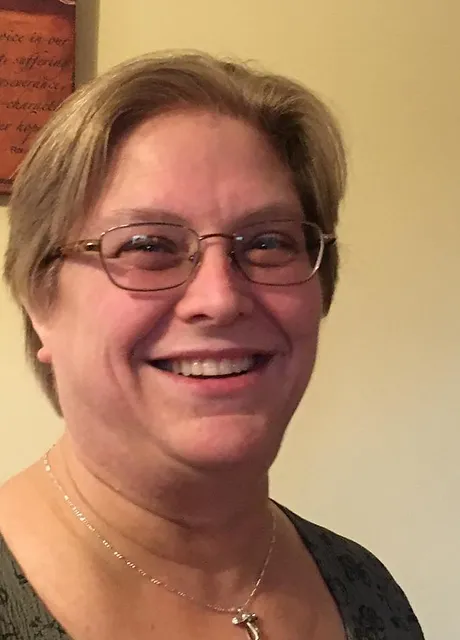Respond with a single word or phrase:
Is the woman wearing glasses?

Yes